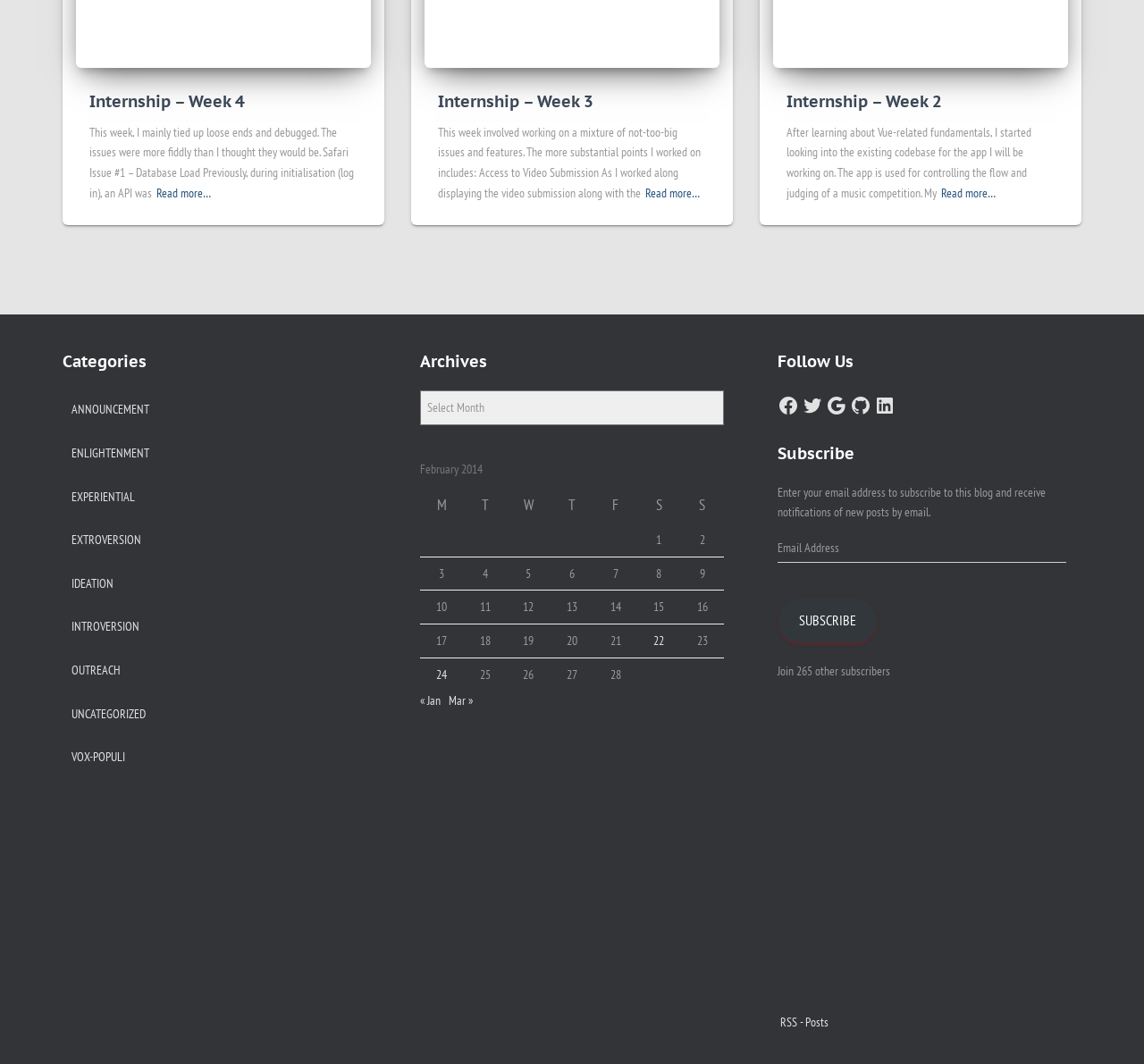Answer the question below using just one word or a short phrase: 
How can users follow the blog?

Through social media